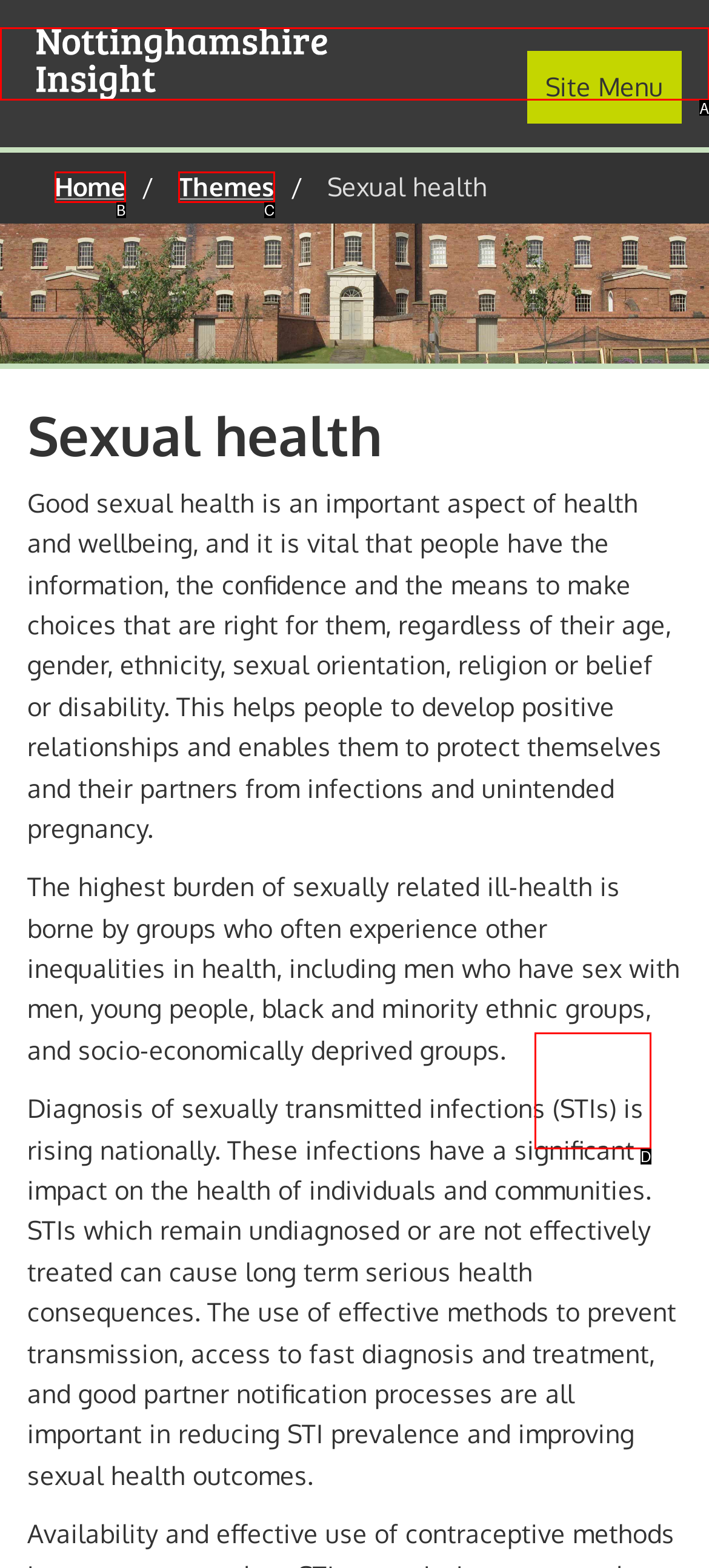Identify the option that corresponds to: parent_node: Toggle navigation
Respond with the corresponding letter from the choices provided.

A